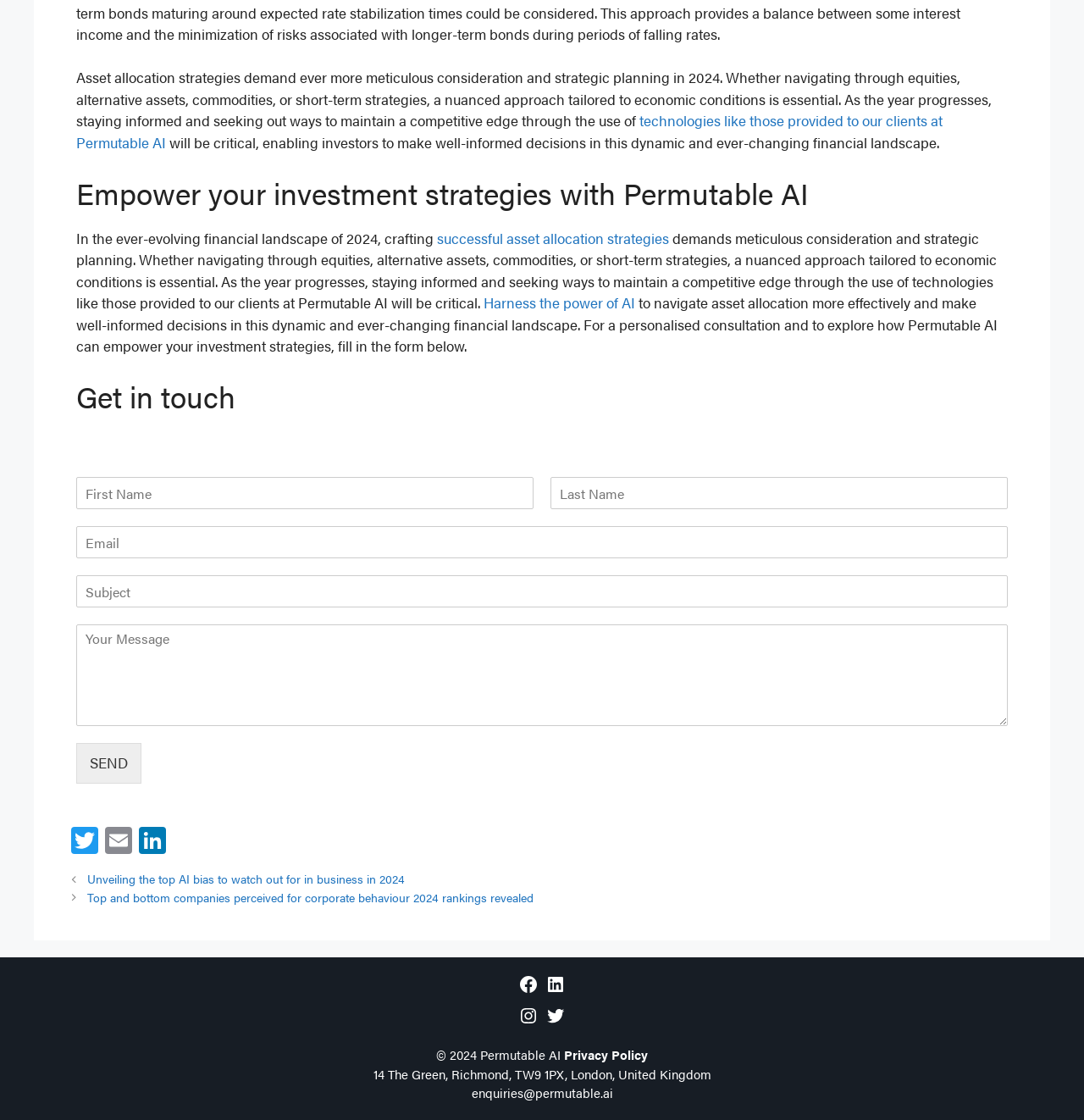What is the address of the company mentioned on the webpage?
Answer the question with a thorough and detailed explanation.

The address of the company is mentioned at the bottom of the webpage as '14 The Green, Richmond, TW9 1PX, London, United Kingdom', which suggests that this is the physical location of the company.